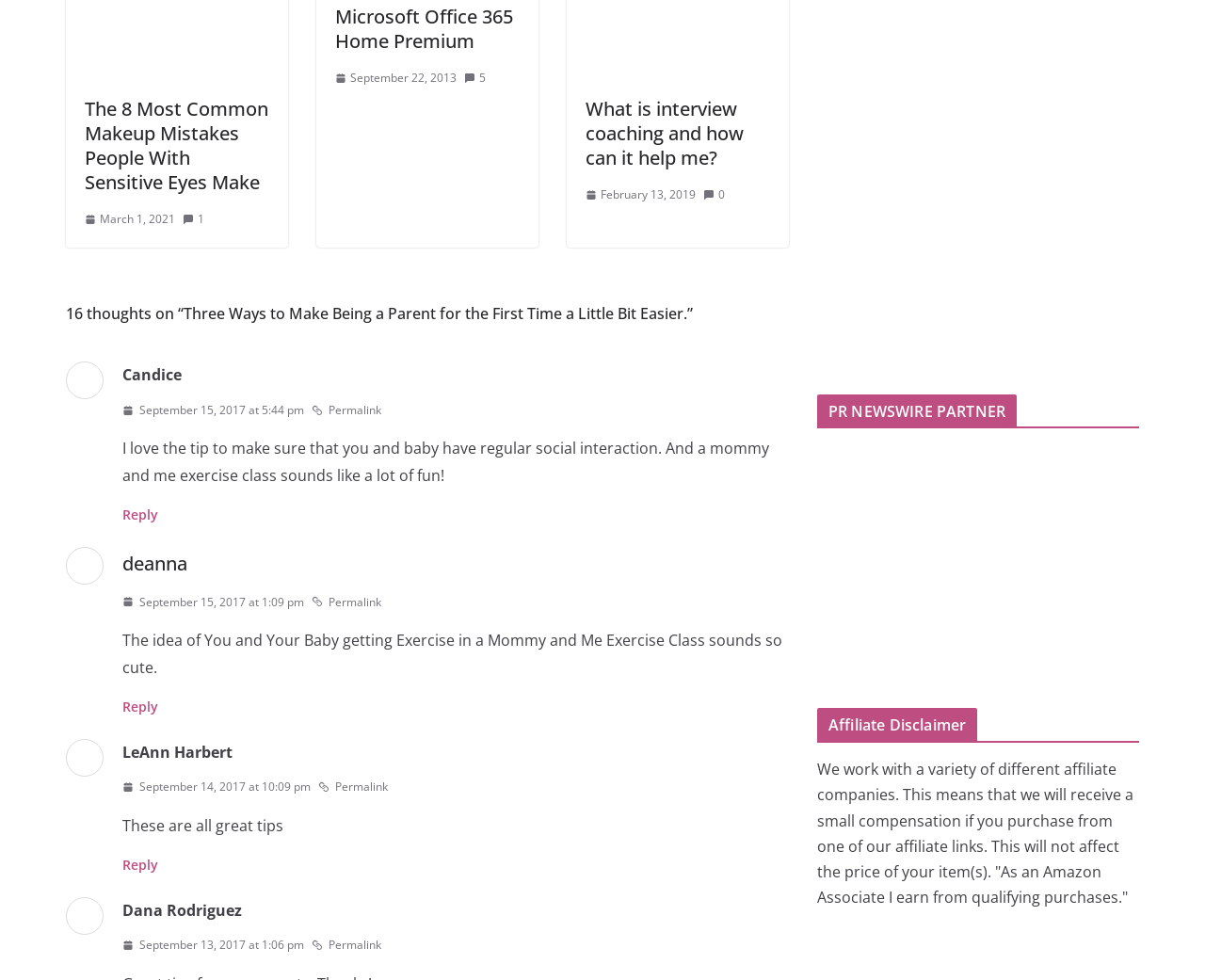Identify the bounding box for the element characterized by the following description: "+41 78 686 21 02".

None